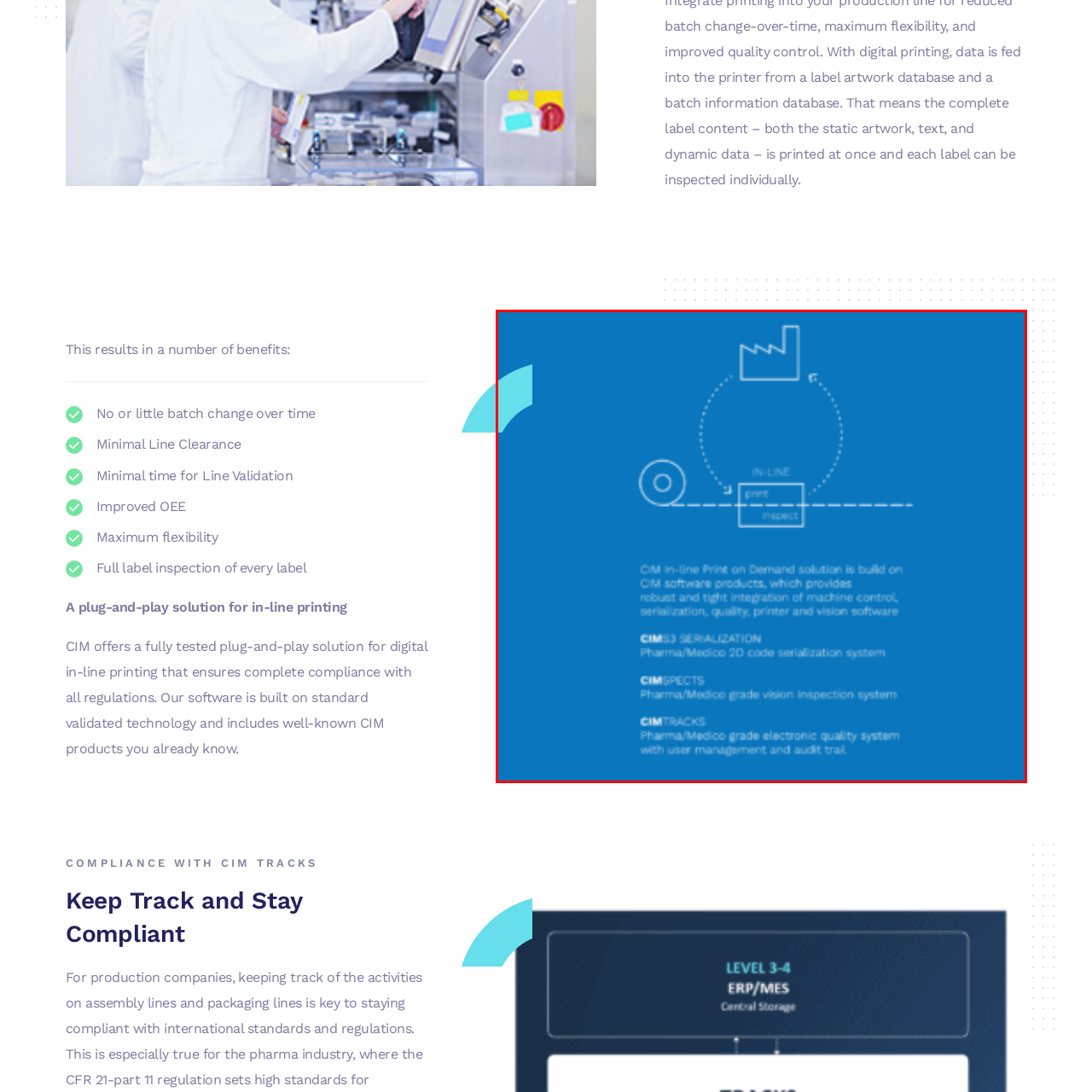What is the color scheme of the background in the image? Examine the image inside the red bounding box and answer concisely with one word or a short phrase.

Blue